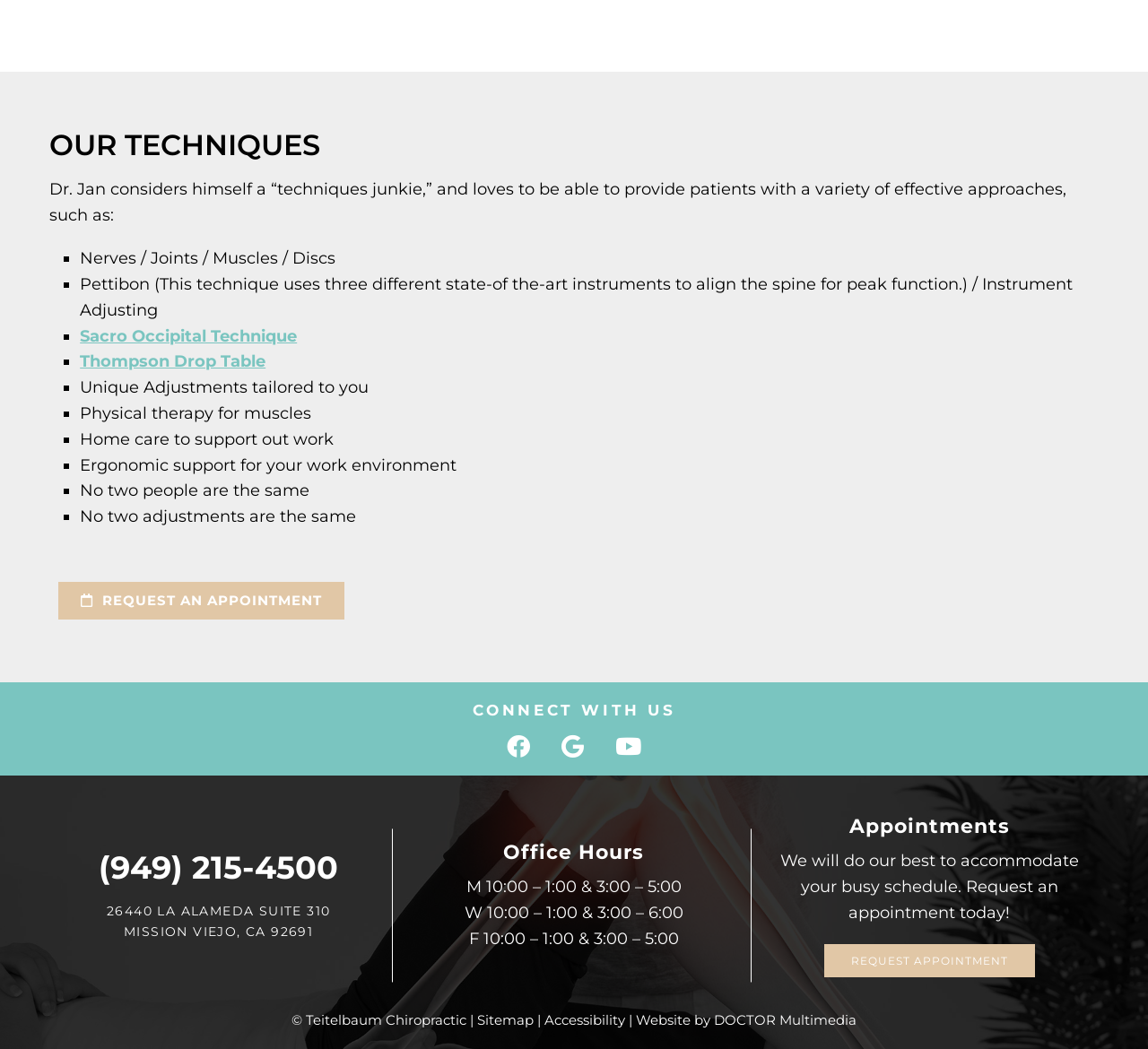What technique uses three different state-of-the-art instruments to align the spine for peak function?
Refer to the screenshot and respond with a concise word or phrase.

Pettibon